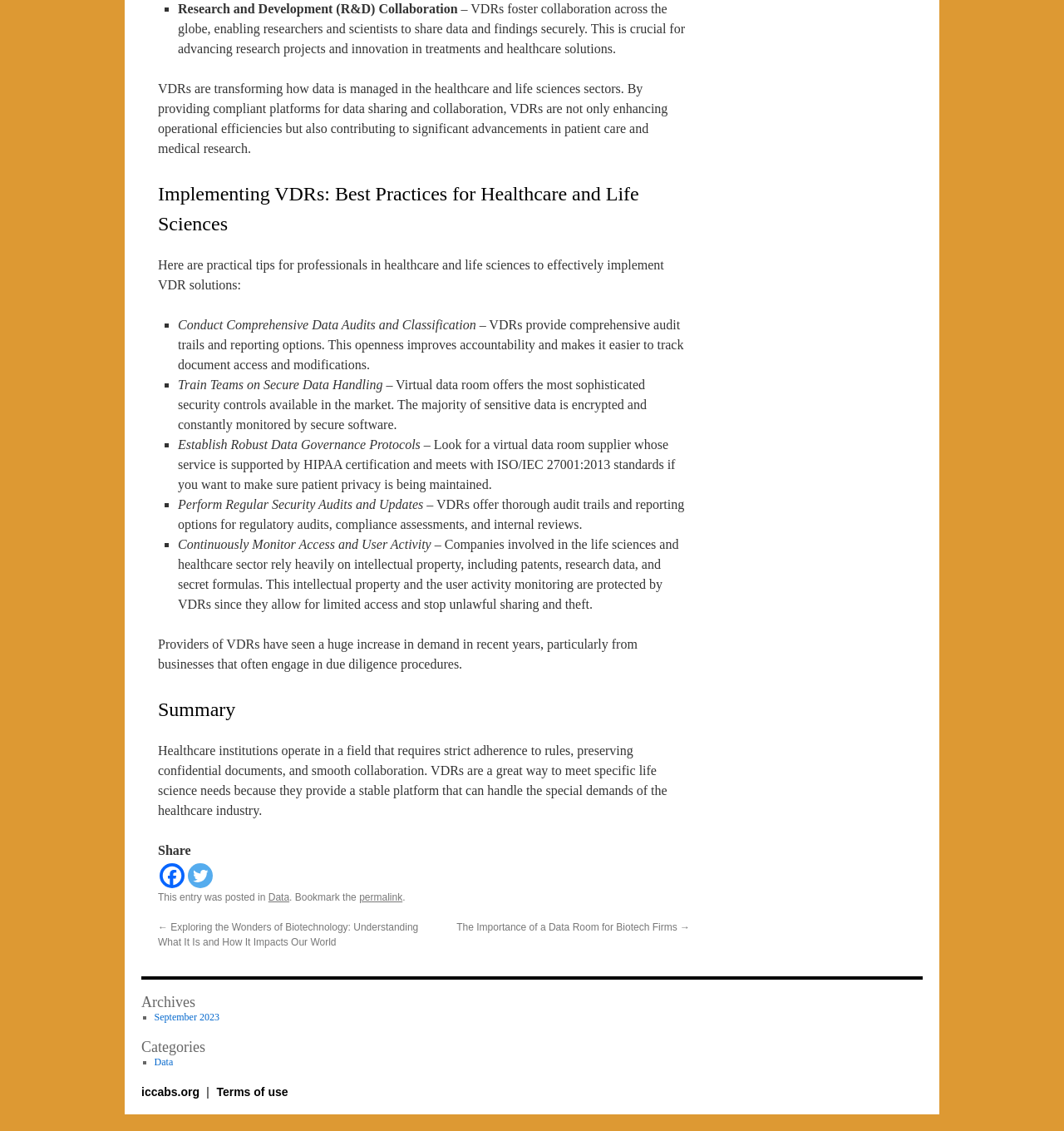Specify the bounding box coordinates of the area to click in order to follow the given instruction: "Share on Facebook."

[0.15, 0.763, 0.173, 0.785]